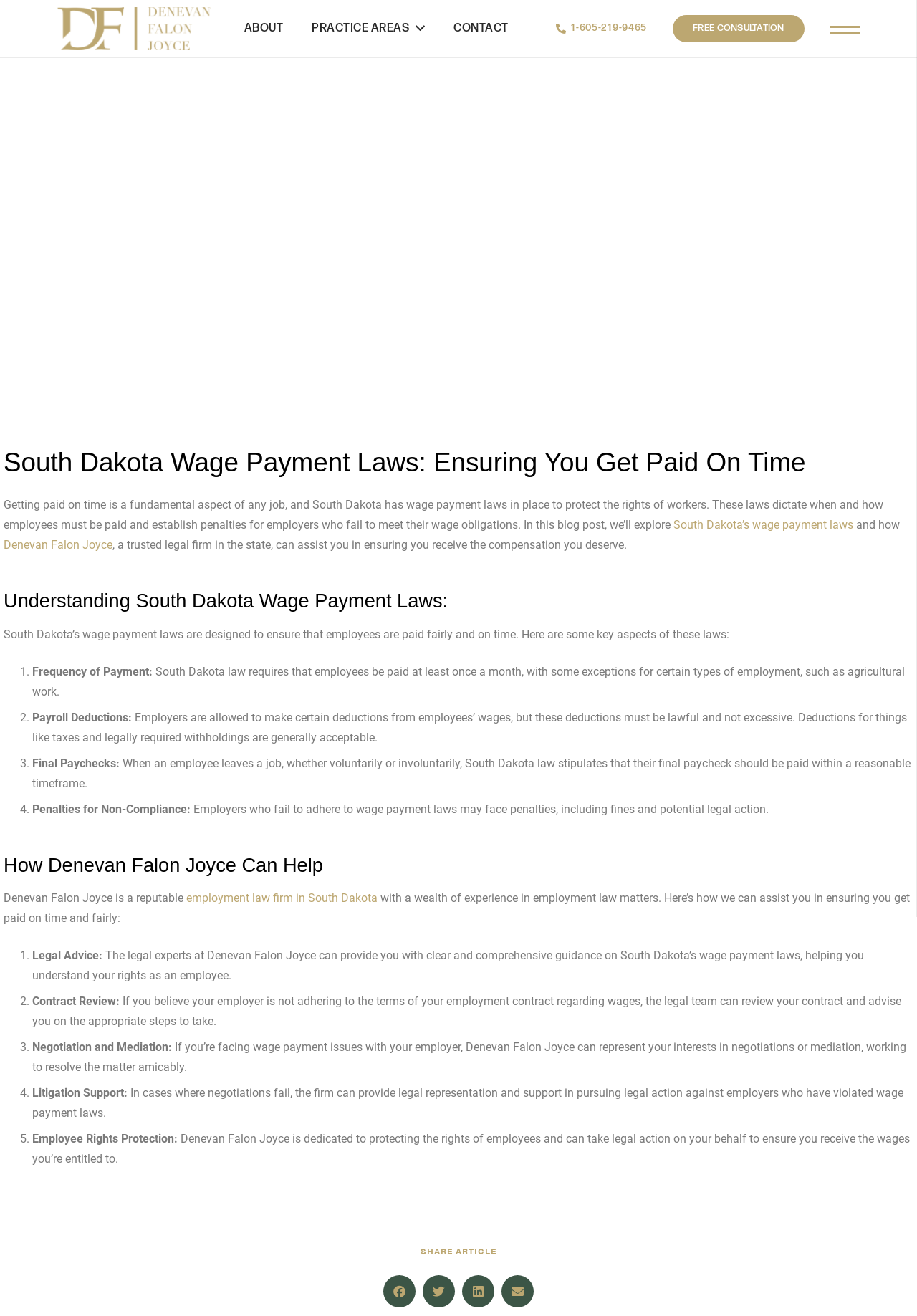Pinpoint the bounding box coordinates of the element you need to click to execute the following instruction: "Click the 'PRACTICE AREAS' link". The bounding box should be represented by four float numbers between 0 and 1, in the format [left, top, right, bottom].

[0.324, 0.0, 0.479, 0.044]